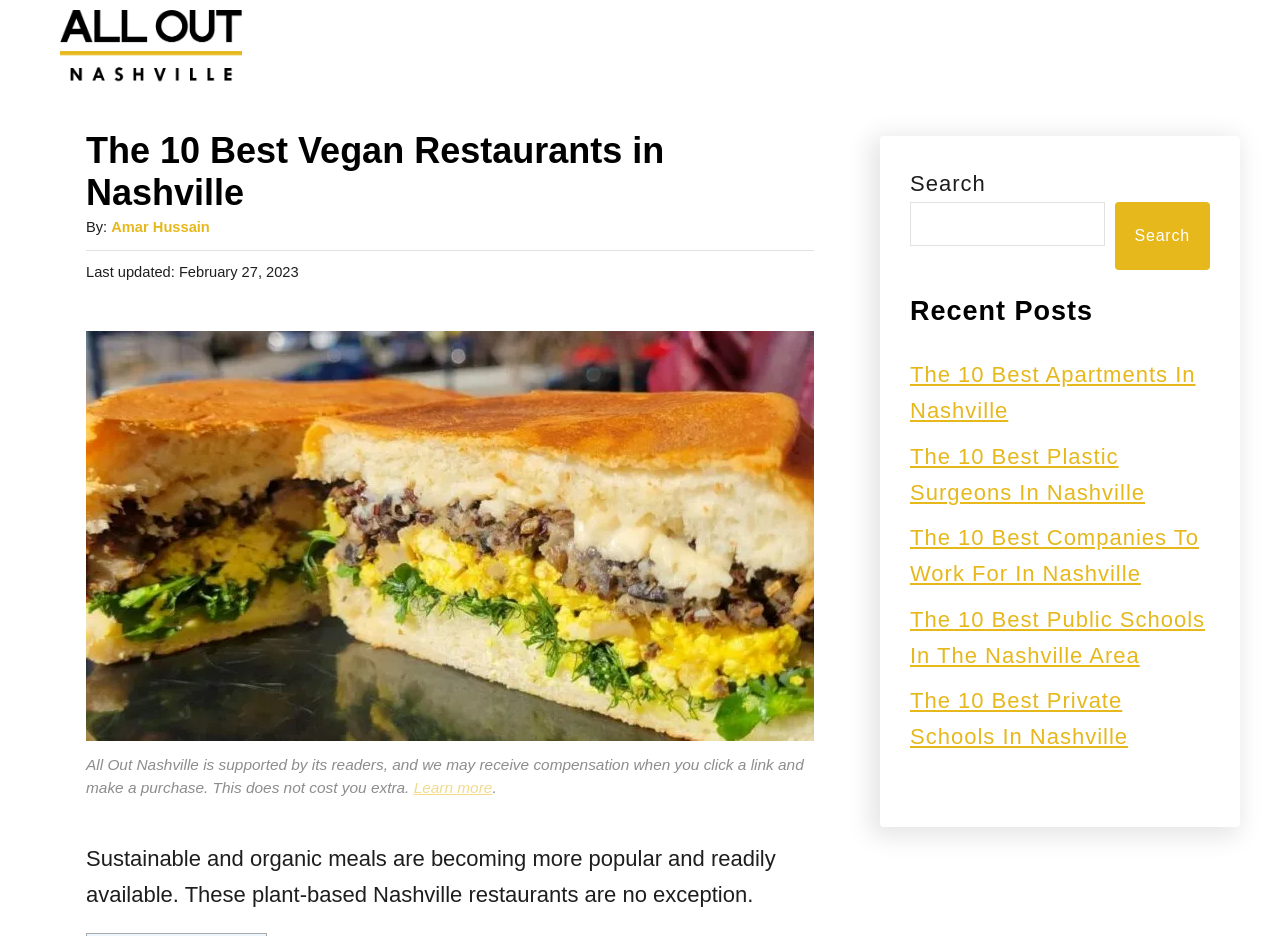Give a concise answer using only one word or phrase for this question:
What is the topic of the recent posts?

Best in Nashville